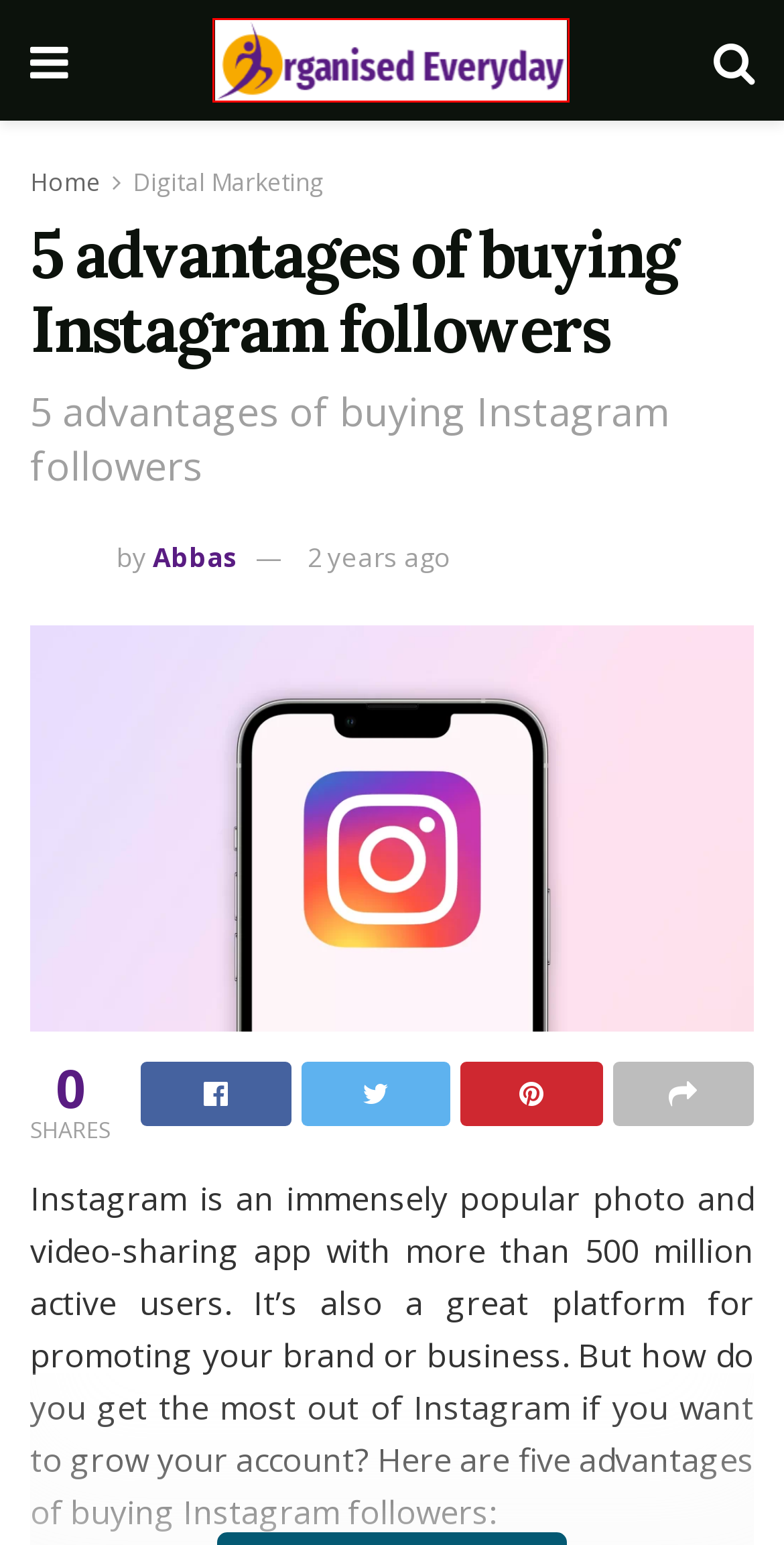A screenshot of a webpage is given, featuring a red bounding box around a UI element. Please choose the webpage description that best aligns with the new webpage after clicking the element in the bounding box. These are the descriptions:
A. Utsav7fun .in - Organised Everyday
B. Digital Marketing Archives - Organised Everyday
C. Tech Archives - Organised Everyday
D. How White Label Link Building Can Help Increase Your Website's Search Engine Rankings
E. Abbas, Author at Organised Everyday
F. Entertainment Archives - Organised Everyday
G. Education Archives - Organised Everyday
H. General Archives - Organised Everyday

A